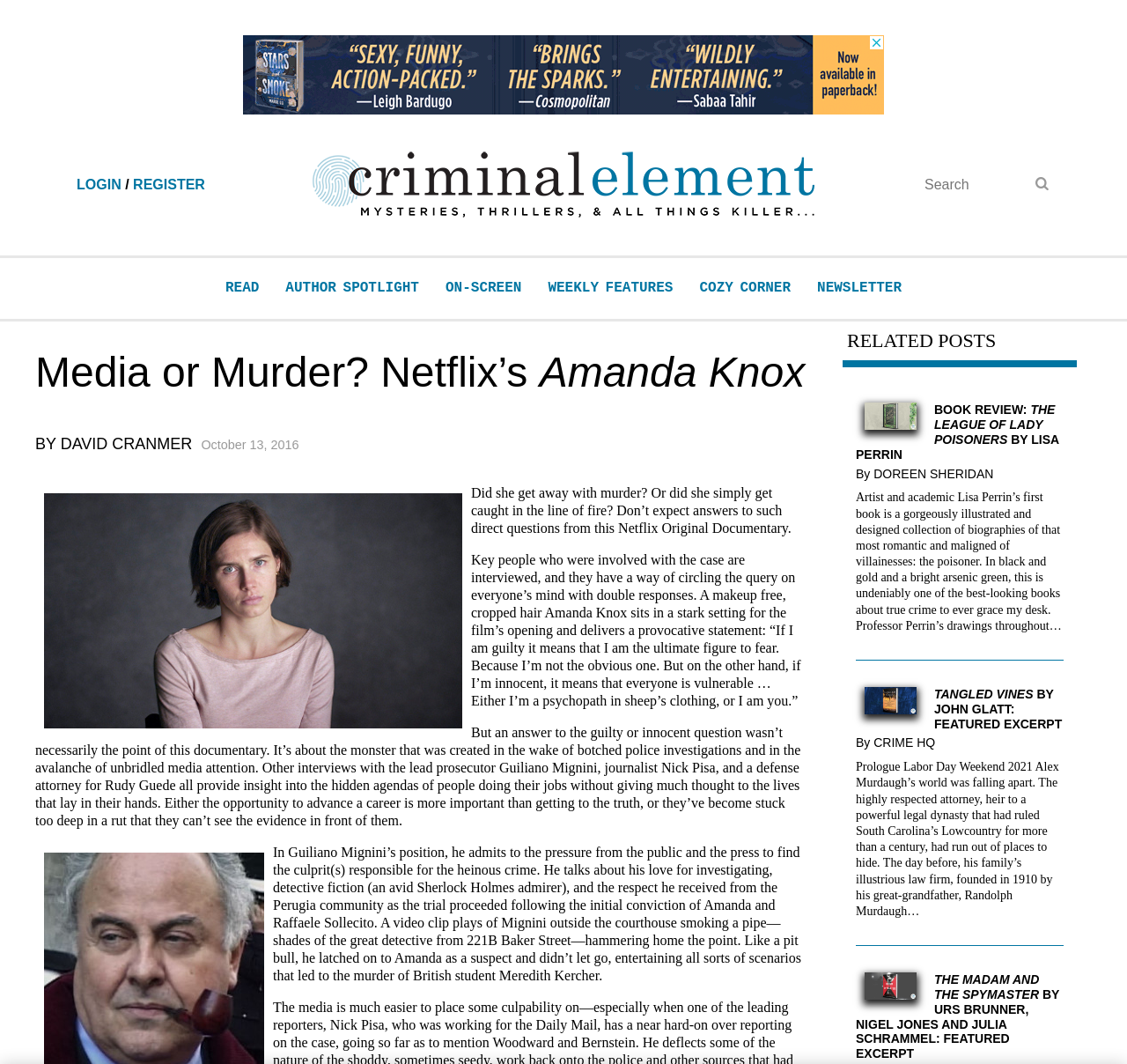Identify the bounding box coordinates of the section to be clicked to complete the task described by the following instruction: "read the article". The coordinates should be four float numbers between 0 and 1, formatted as [left, top, right, bottom].

[0.2, 0.263, 0.23, 0.278]